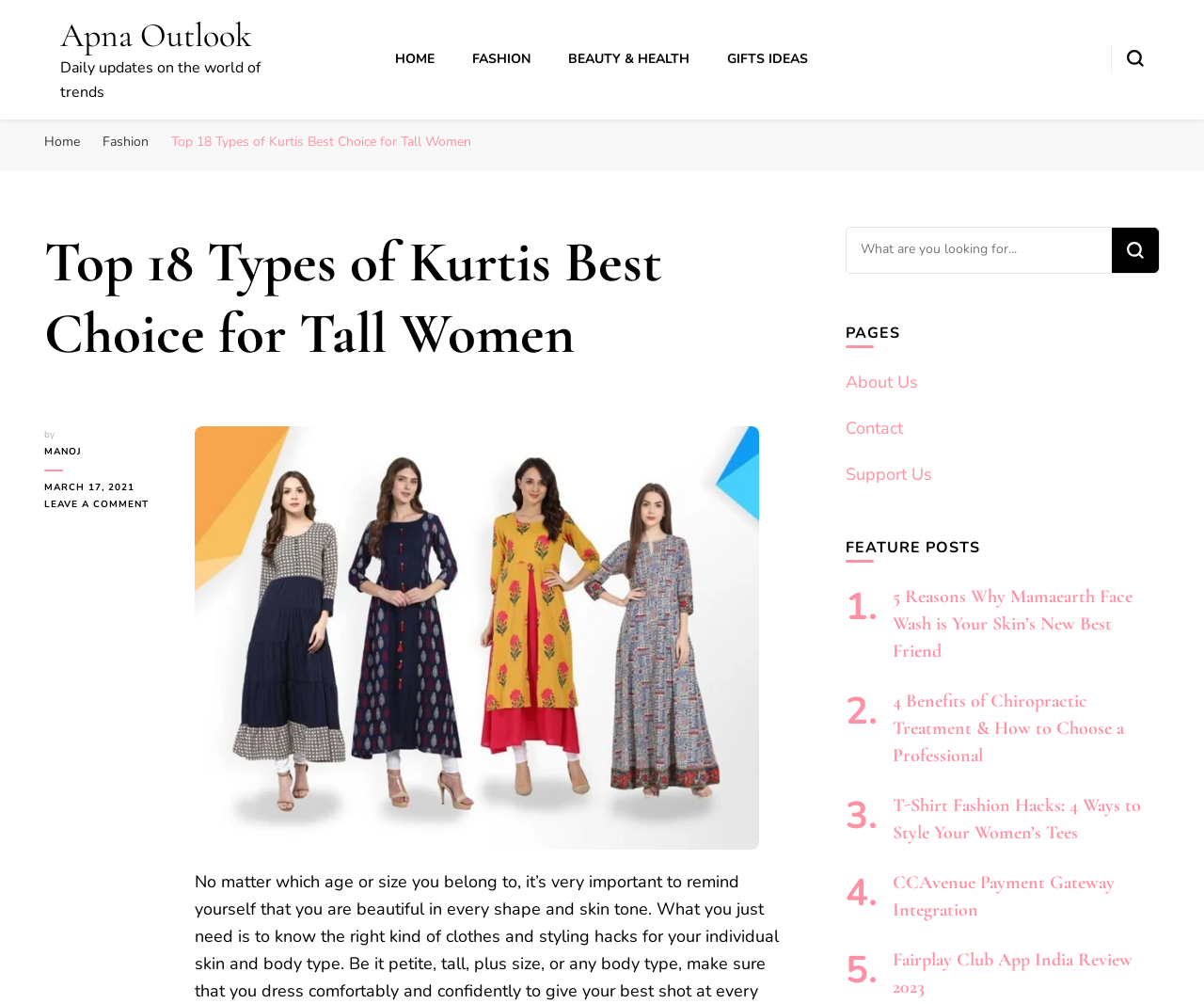Locate the bounding box coordinates of the area that needs to be clicked to fulfill the following instruction: "Read the post about Top 18 Types of Kurtis". The coordinates should be in the format of four float numbers between 0 and 1, namely [left, top, right, bottom].

[0.142, 0.132, 0.391, 0.15]